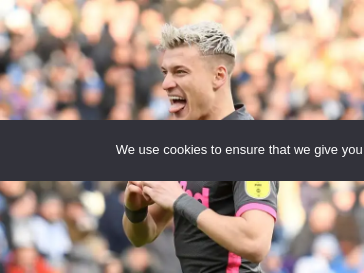Answer the question with a single word or phrase: 
Where was the match likely played?

A stadium